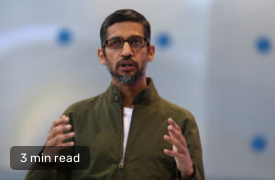Where is the event likely taking place? Using the information from the screenshot, answer with a single word or phrase.

indoor venue